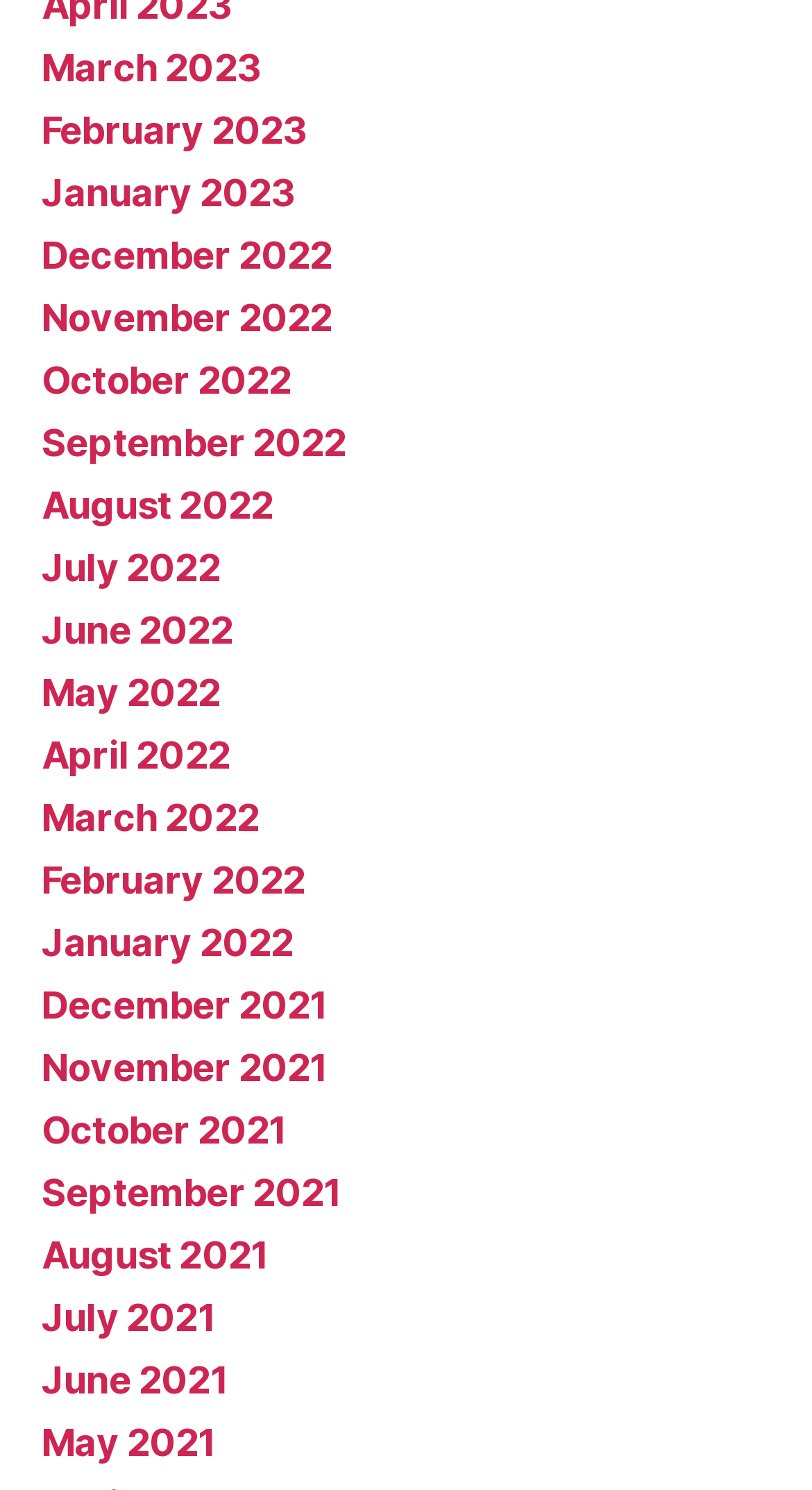Please give a succinct answer to the question in one word or phrase:
What is the latest month listed?

March 2023